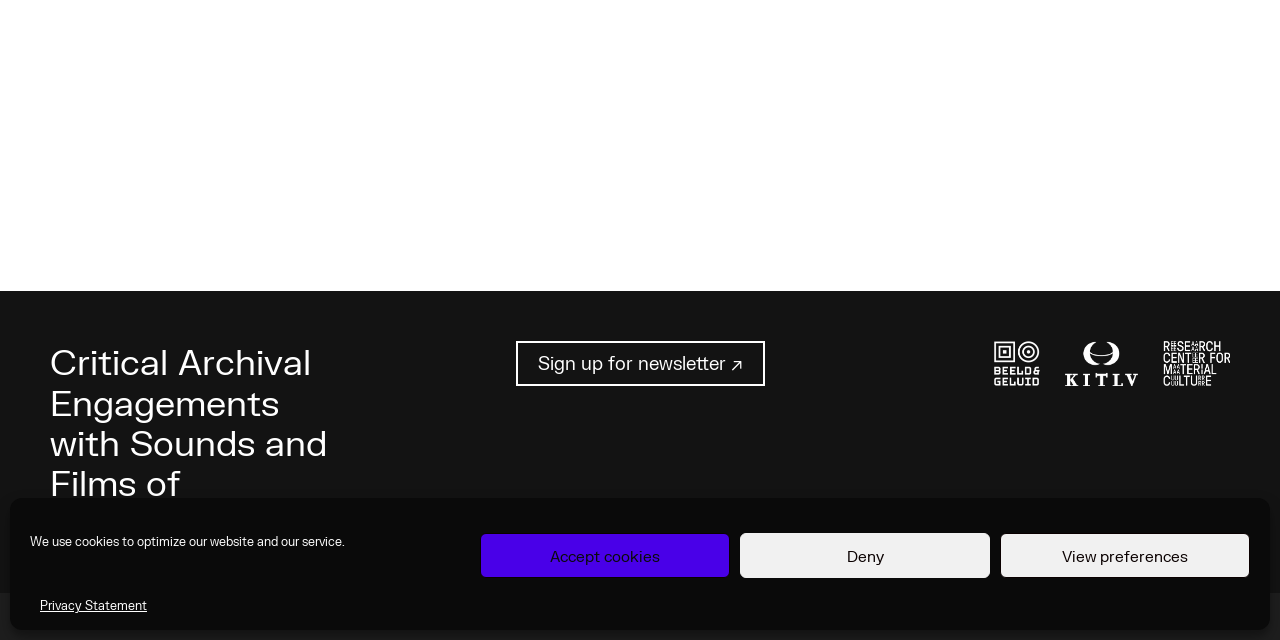Given the element description: "Accept cookies", predict the bounding box coordinates of this UI element. The coordinates must be four float numbers between 0 and 1, given as [left, top, right, bottom].

[0.375, 0.833, 0.57, 0.903]